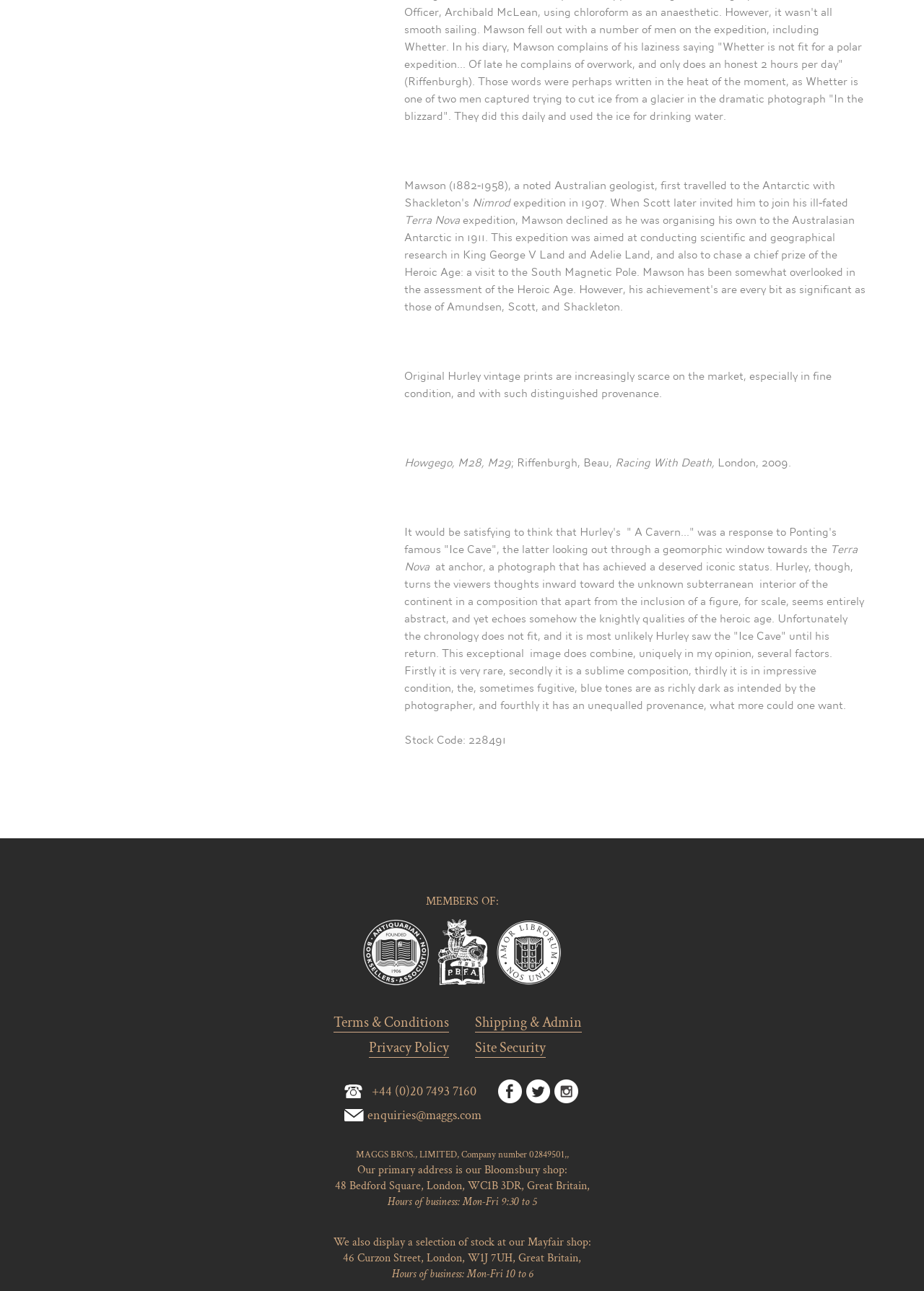Find the bounding box coordinates for the HTML element specified by: "International League of Antiquarian Booksellers".

[0.538, 0.712, 0.607, 0.763]